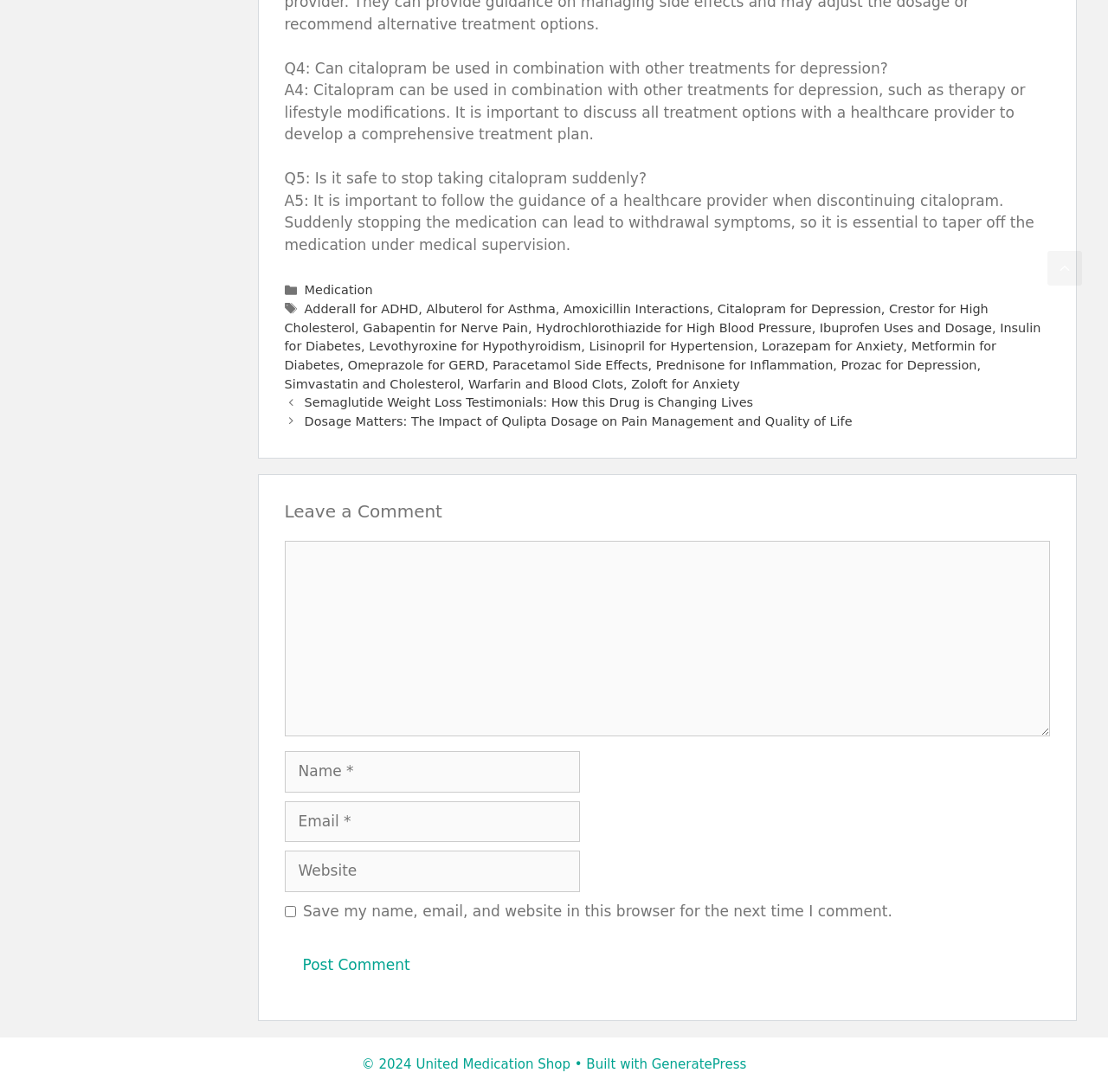Find the bounding box coordinates for the HTML element described as: "parent_node: Comment name="url" placeholder="Website"". The coordinates should consist of four float values between 0 and 1, i.e., [left, top, right, bottom].

[0.257, 0.779, 0.523, 0.817]